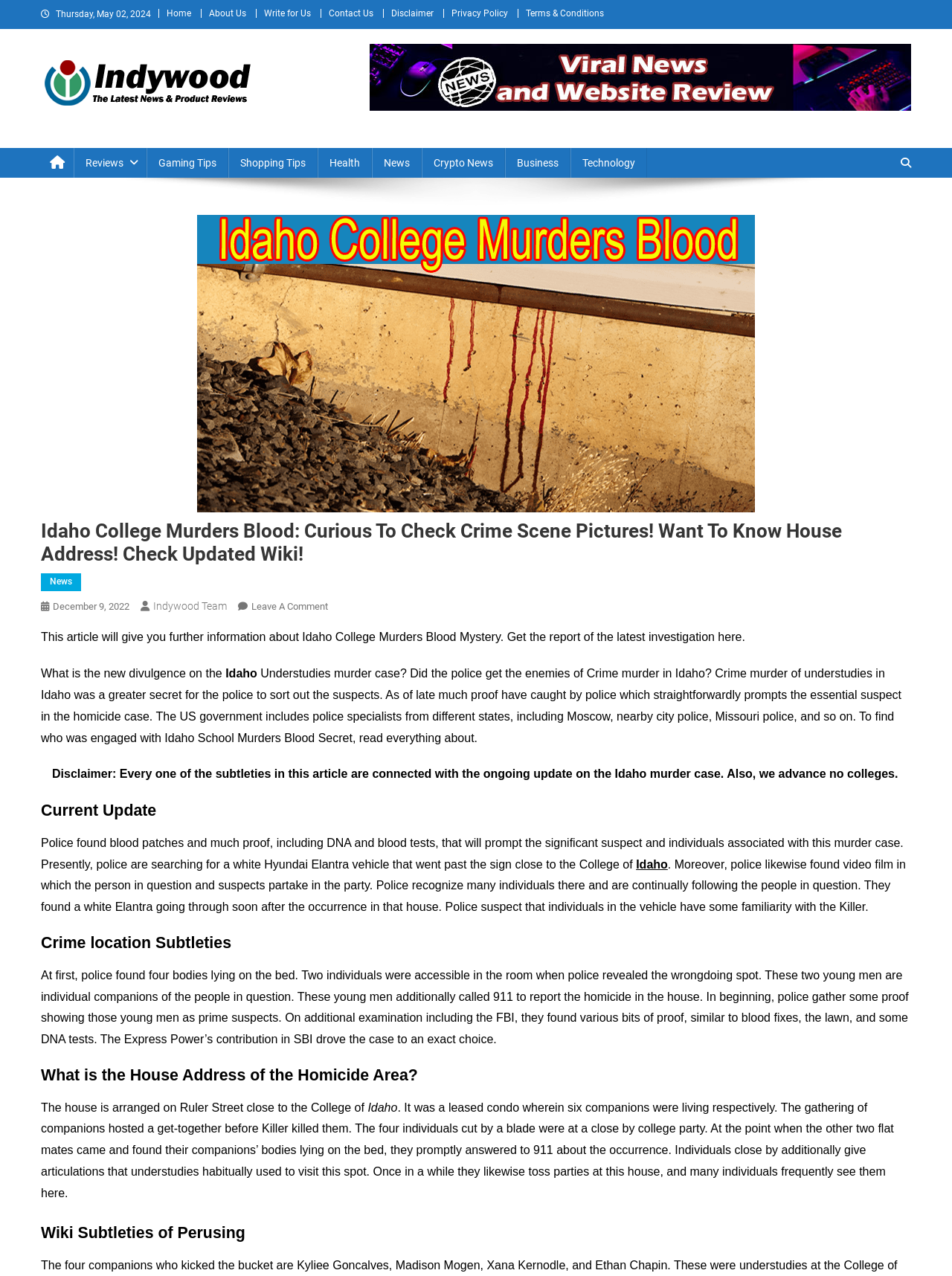Please specify the coordinates of the bounding box for the element that should be clicked to carry out this instruction: "Contact DTL Medical". The coordinates must be four float numbers between 0 and 1, formatted as [left, top, right, bottom].

None